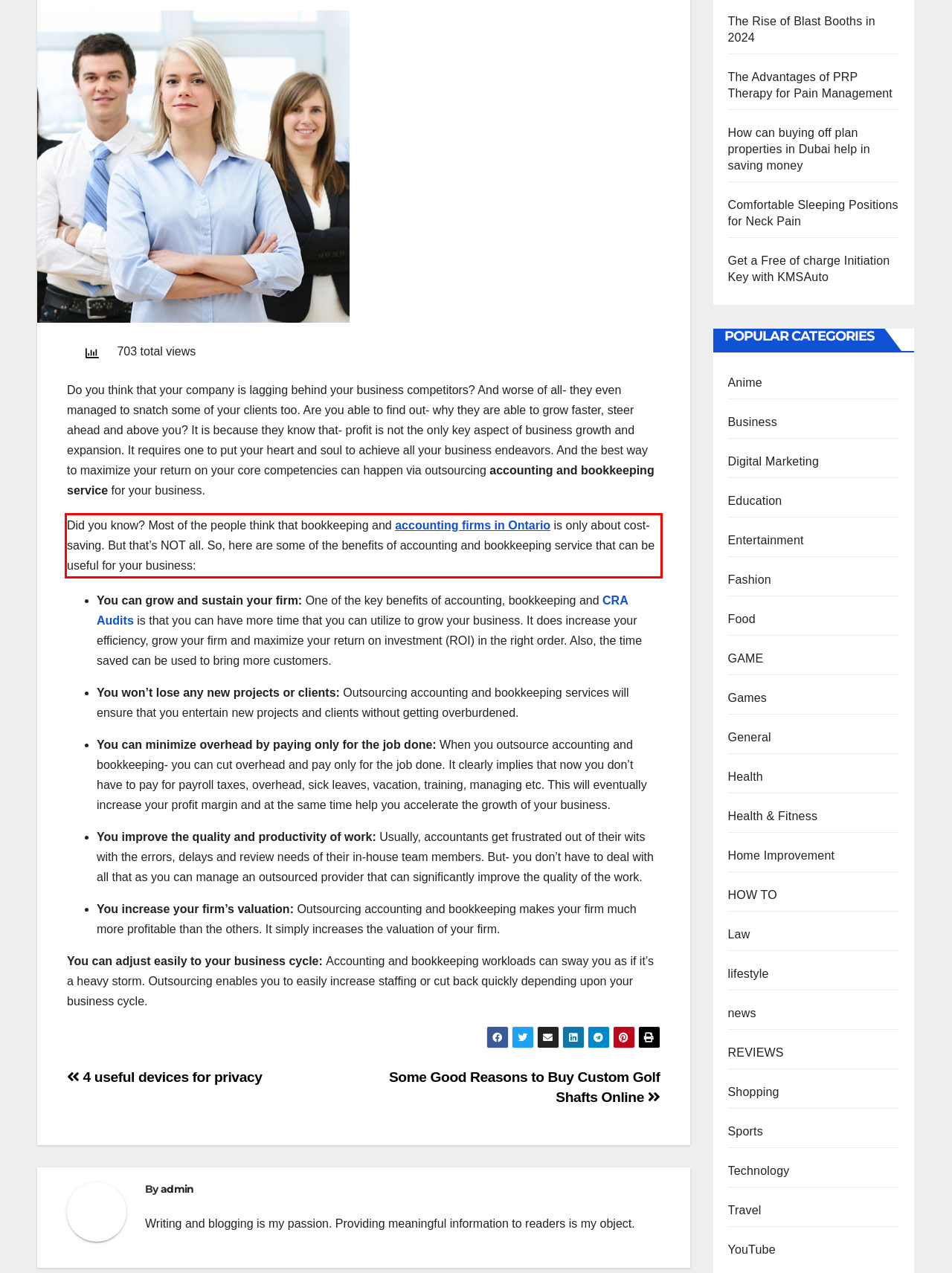Using the provided screenshot, read and generate the text content within the red-bordered area.

Did you know? Most of the people think that bookkeeping and accounting firms in Ontario is only about cost-saving. But that’s NOT all. So, here are some of the benefits of accounting and bookkeeping service that can be useful for your business: